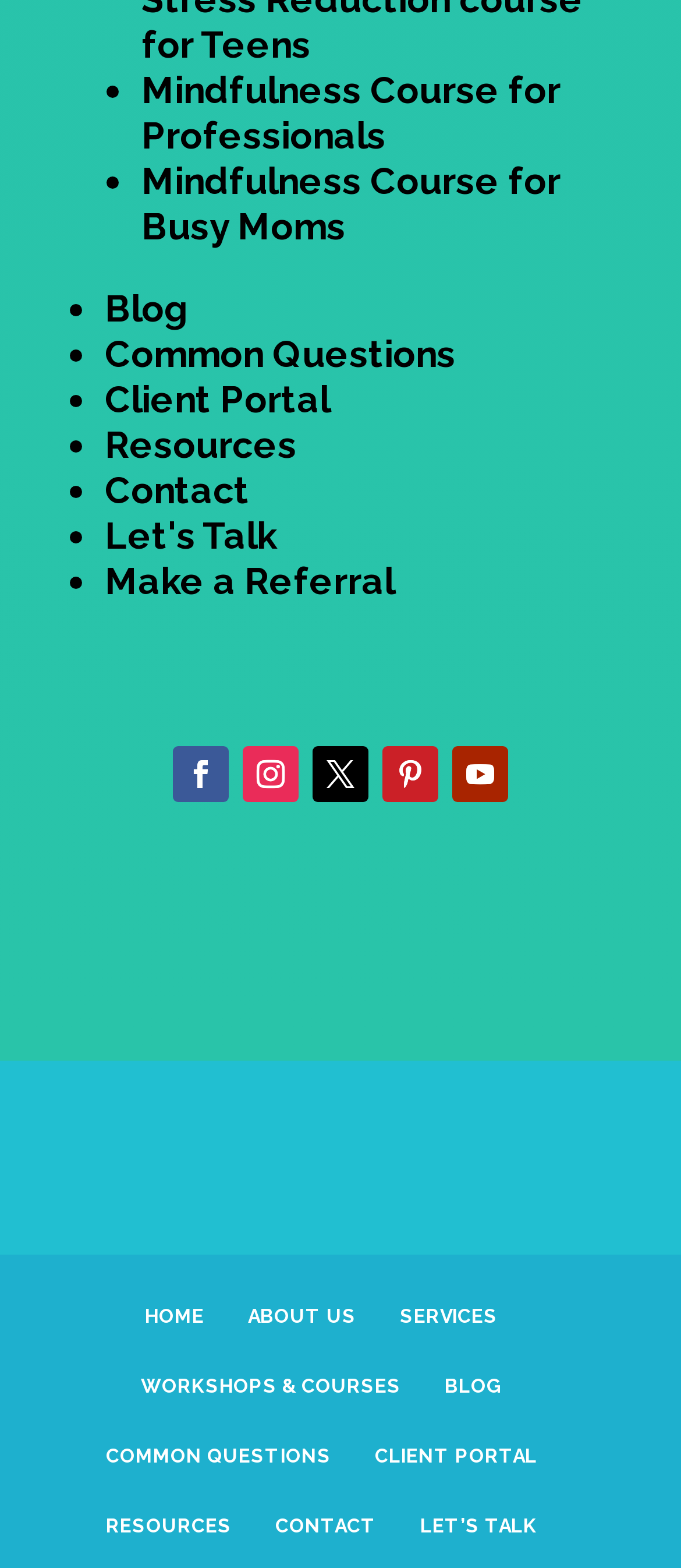Identify the bounding box coordinates for the UI element described as: "Workshops & Courses". The coordinates should be provided as four floats between 0 and 1: [left, top, right, bottom].

[0.206, 0.877, 0.588, 0.891]